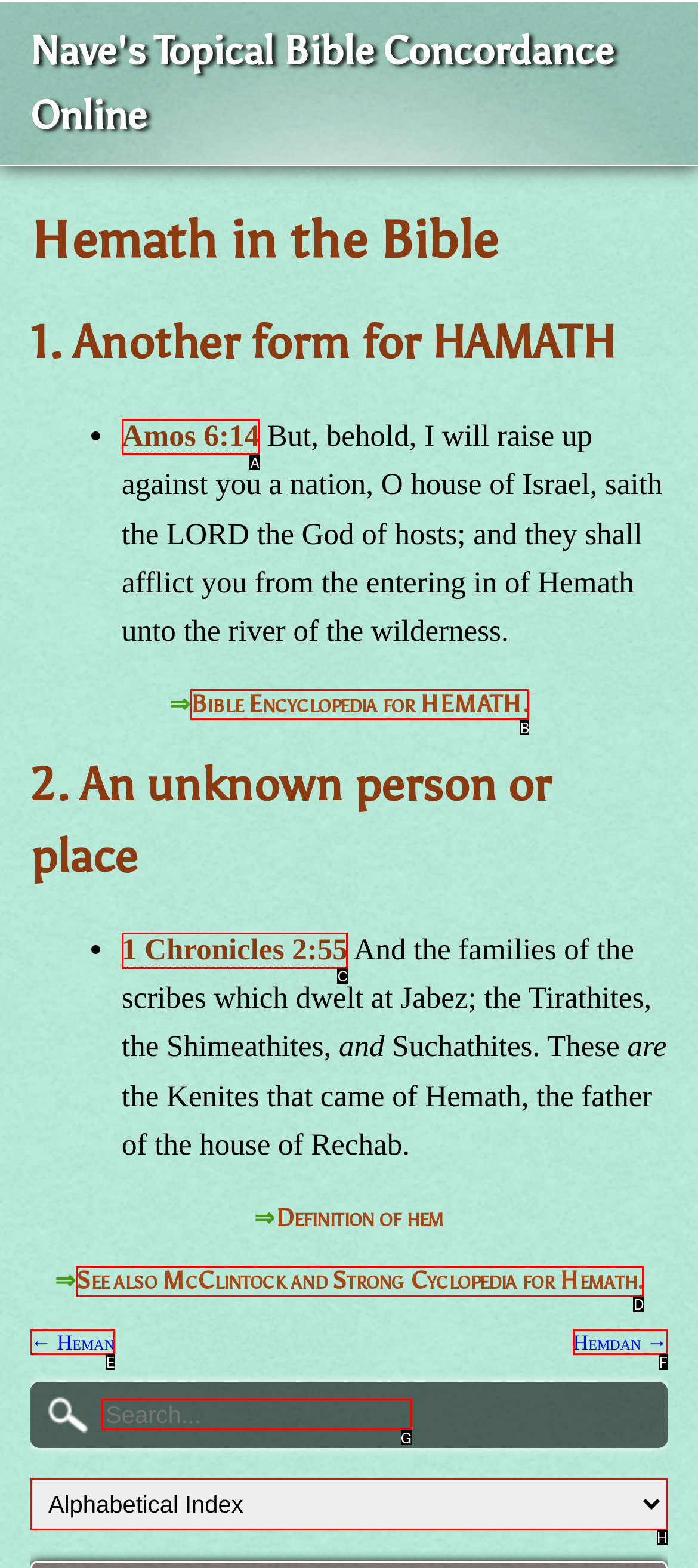Determine which HTML element to click to execute the following task: Search for a Bible verse Answer with the letter of the selected option.

G